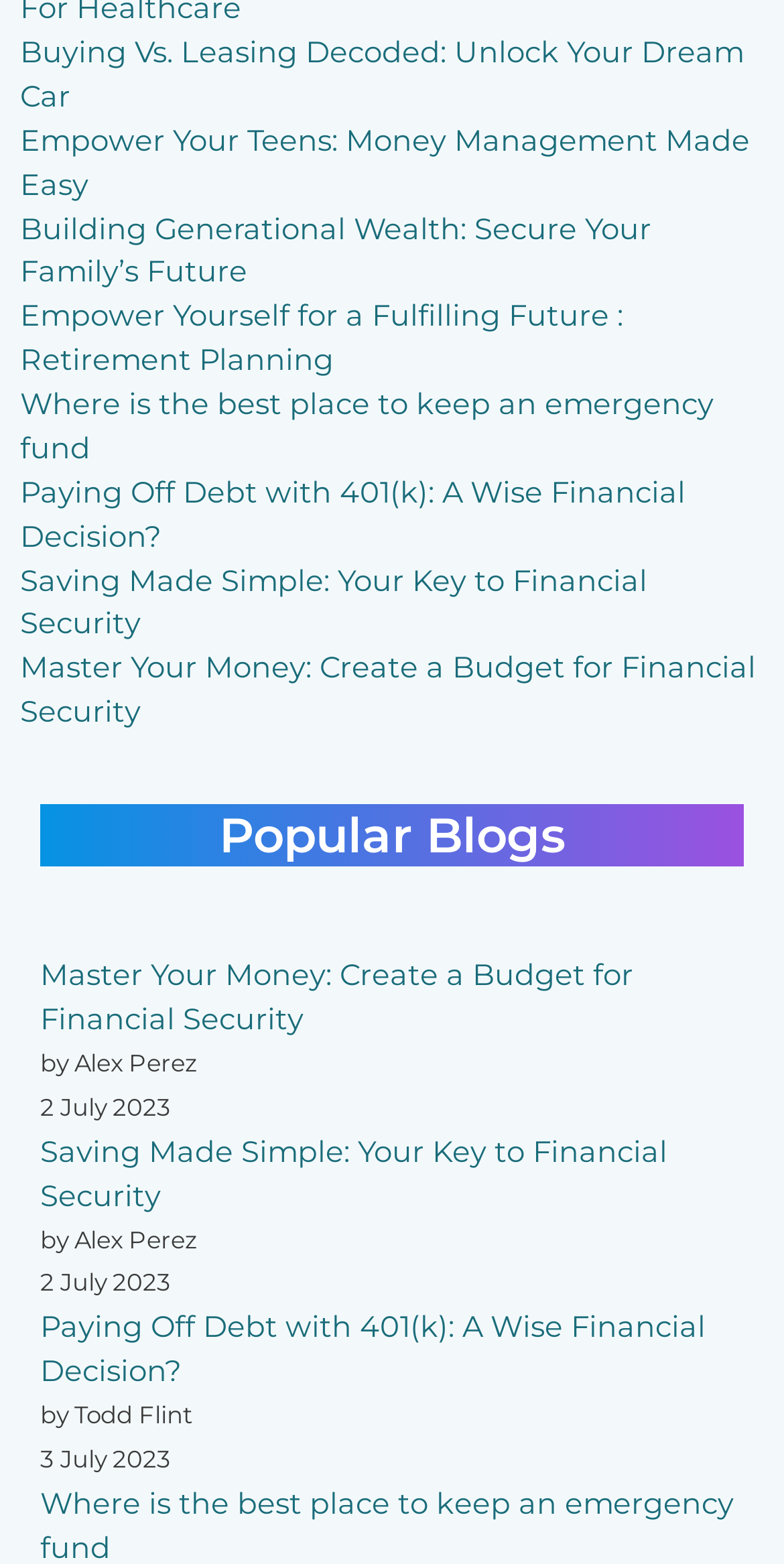How many articles are there on the webpage?
Refer to the image and give a detailed answer to the question.

I counted the number of links on the webpage, which are 9 in total. These links are 'Buying Vs. Leasing Decoded: Unlock Your Dream Car', 'Empower Your Teens: Money Management Made Easy', 'Building Generational Wealth: Secure Your Family’s Future', 'Empower Yourself for a Fulfilling Future : Retirement Planning', 'Where is the best place to keep an emergency fund', 'Paying Off Debt with 401(k): A Wise Financial Decision?', 'Saving Made Simple: Your Key to Financial Security', 'Master Your Money: Create a Budget for Financial Security', and 3 more under the 'Popular Blogs' heading.